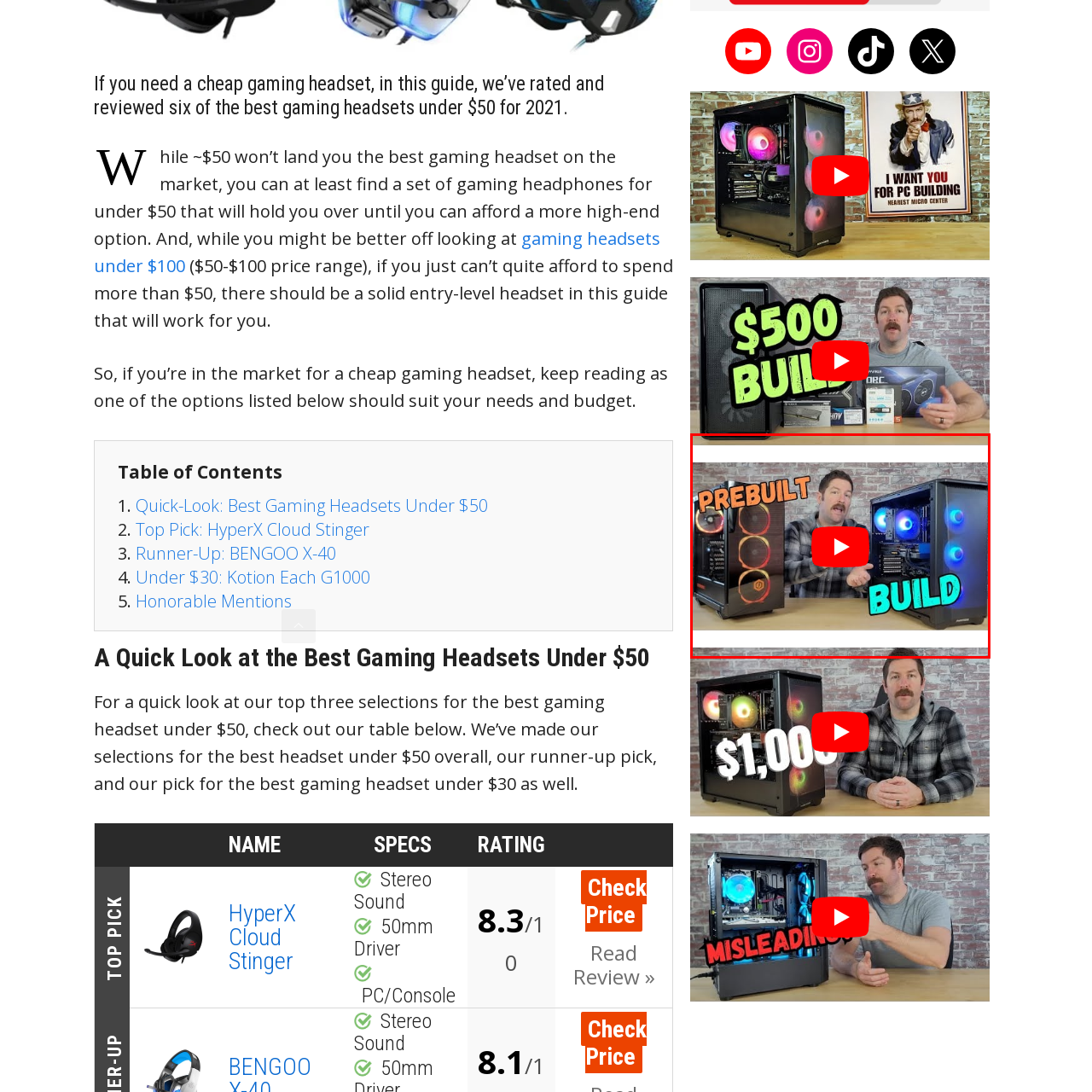What is the purpose of the presenter in the image?
Assess the image contained within the red bounding box and give a detailed answer based on the visual elements present in the image.

The presenter, who appears enthusiastic, emphasizes the differences between the prebuilt and custom-built options, likely aiding viewers in choosing the right type of PC for their gaming needs.